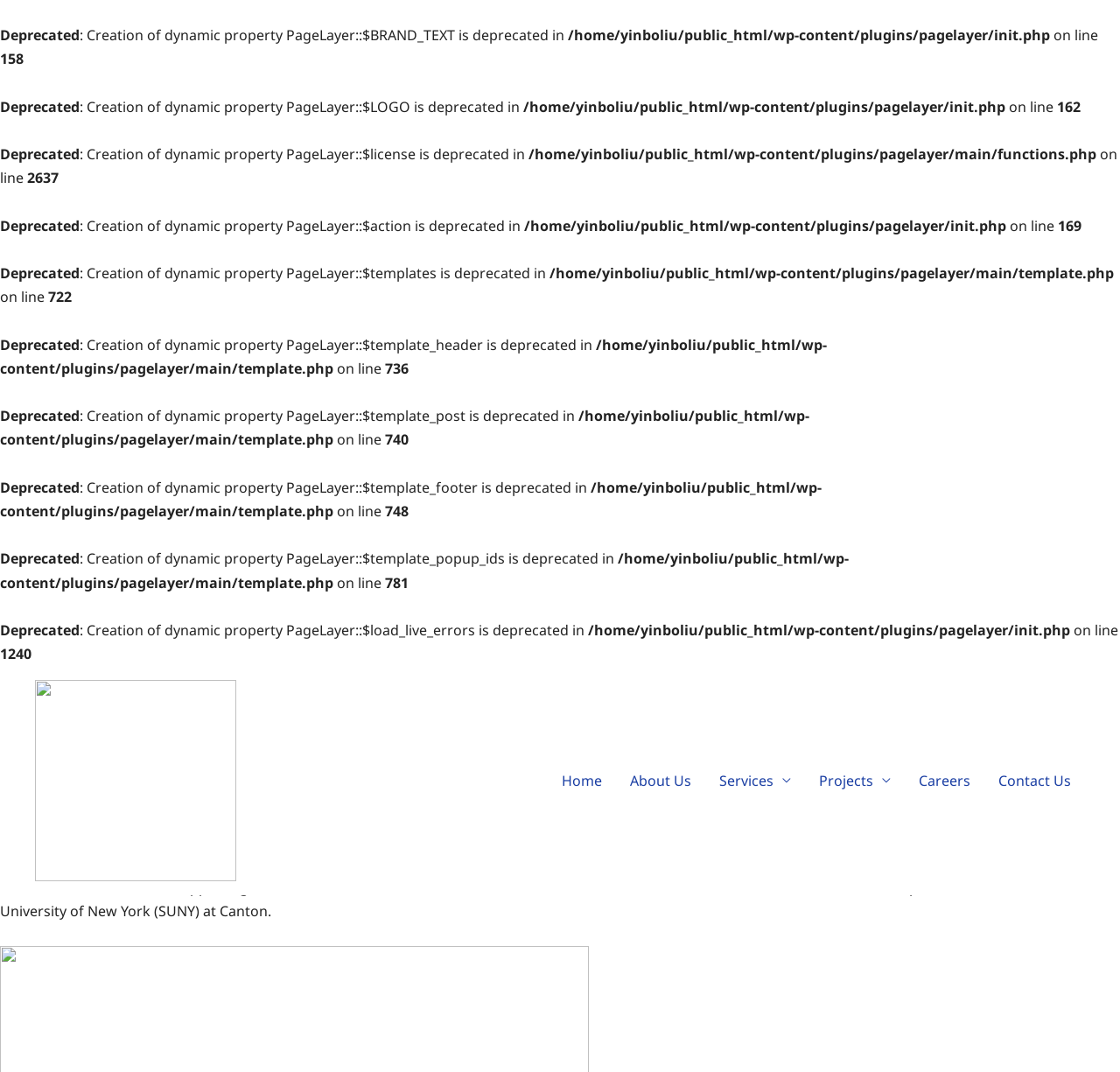Find the bounding box of the element with the following description: "Projects". The coordinates must be four float numbers between 0 and 1, formatted as [left, top, right, bottom].

[0.719, 0.702, 0.808, 0.754]